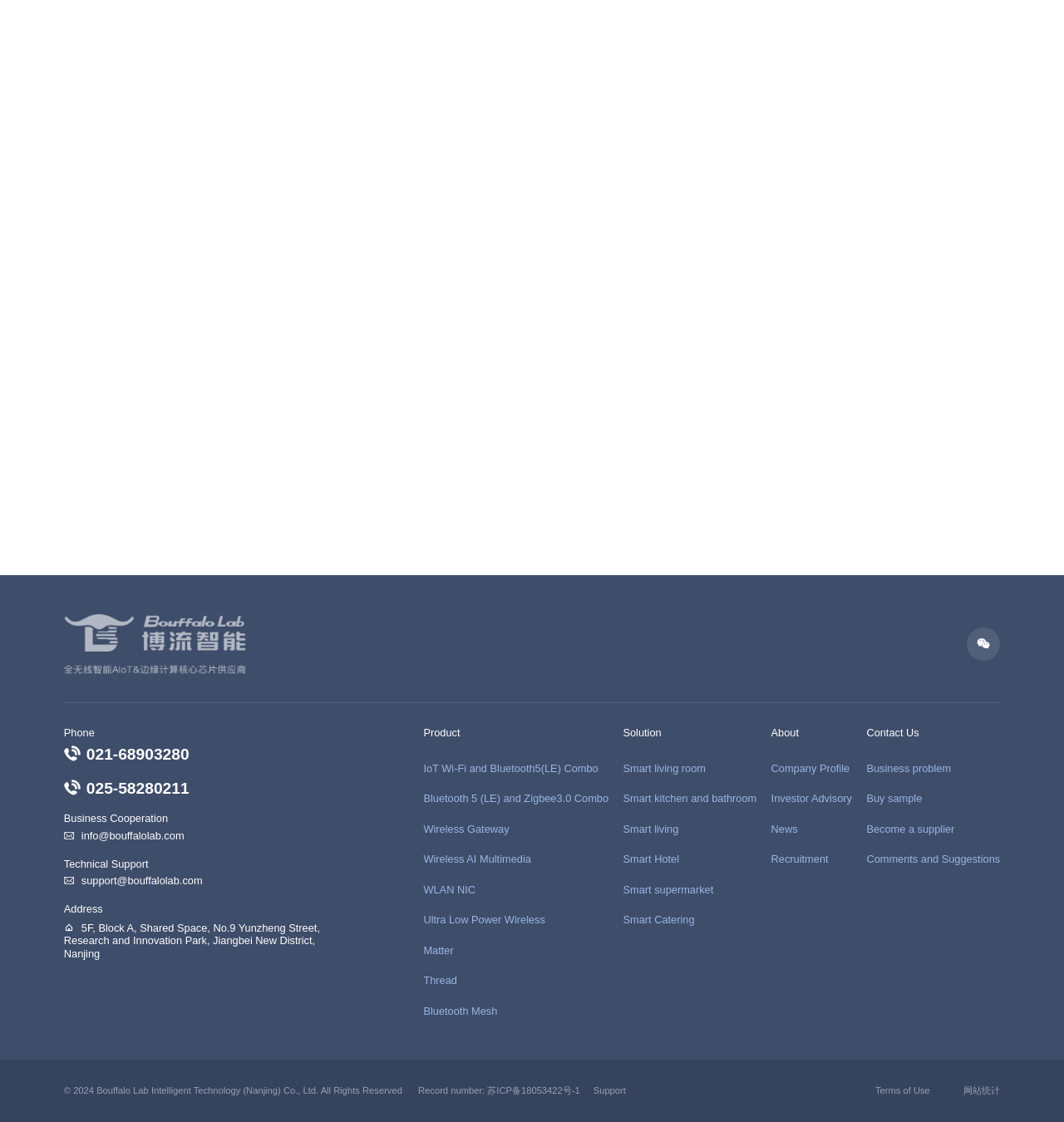Please mark the clickable region by giving the bounding box coordinates needed to complete this instruction: "Scan the WeChat QR code to follow the latest product information and activities".

[0.909, 0.559, 0.94, 0.589]